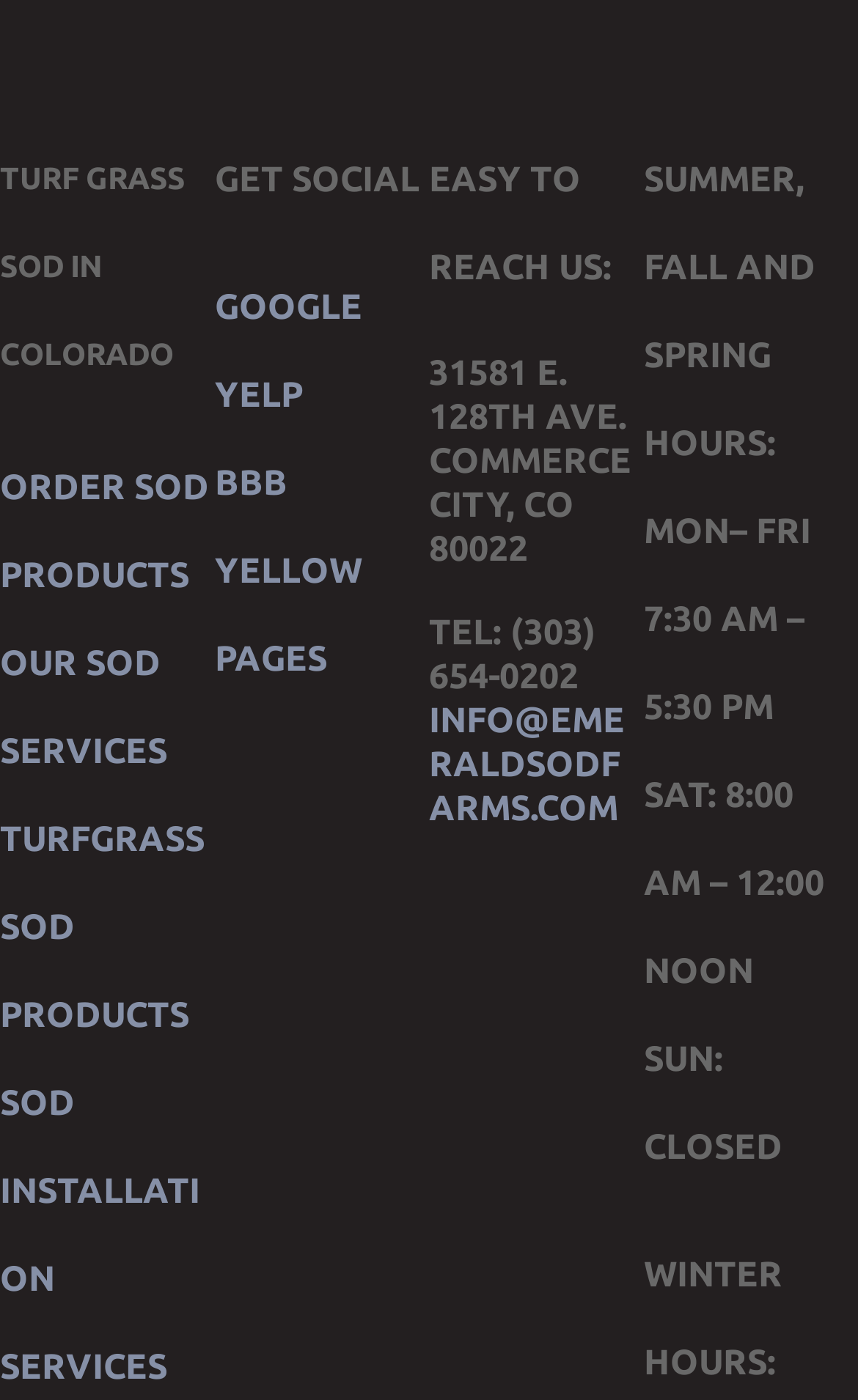Predict the bounding box coordinates of the area that should be clicked to accomplish the following instruction: "Learn about our sod services". The bounding box coordinates should consist of four float numbers between 0 and 1, i.e., [left, top, right, bottom].

[0.0, 0.458, 0.195, 0.549]